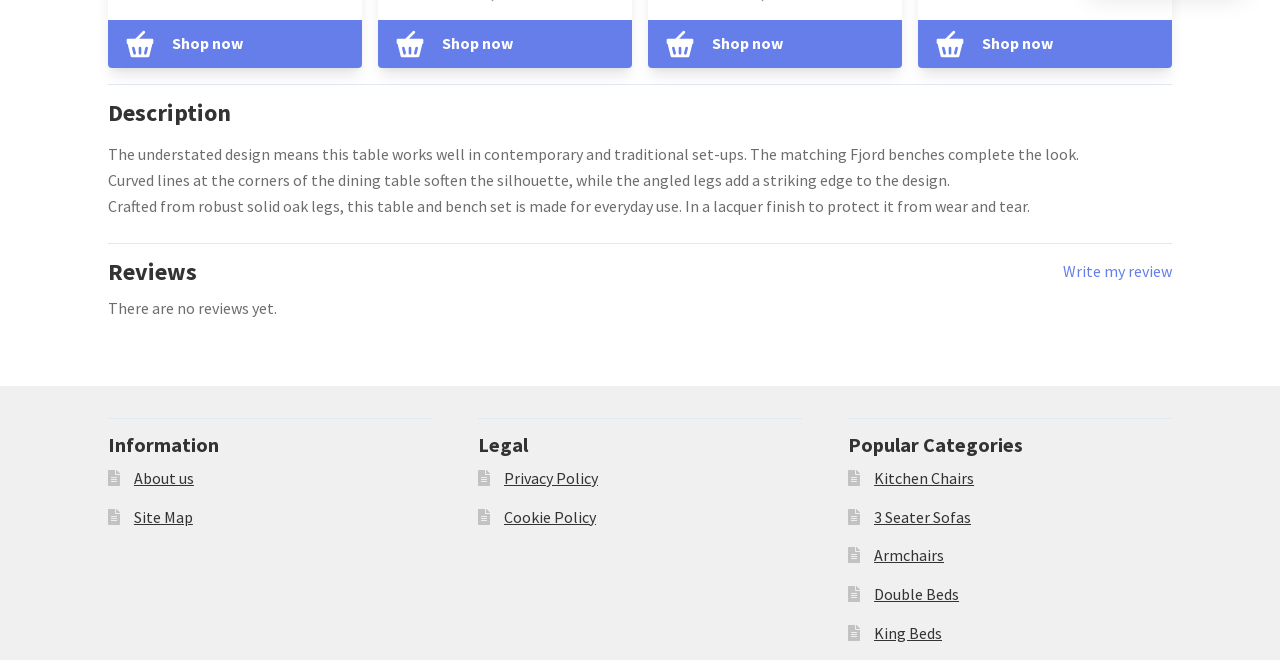Identify the bounding box coordinates for the region to click in order to carry out this instruction: "Click the 'Shop now' button". Provide the coordinates using four float numbers between 0 and 1, formatted as [left, top, right, bottom].

[0.084, 0.031, 0.283, 0.104]